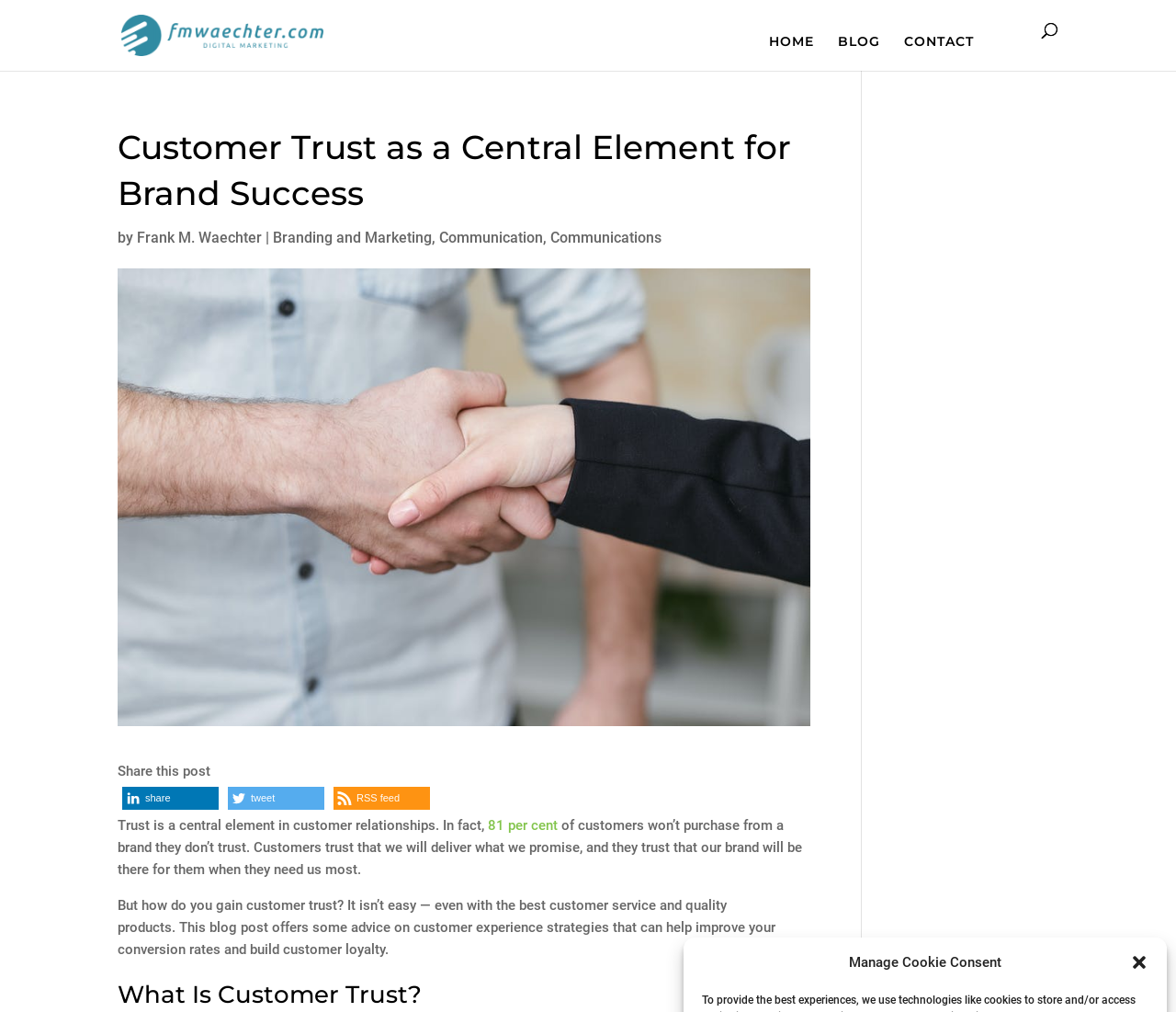Determine the bounding box coordinates of the element's region needed to click to follow the instruction: "close the dialog". Provide these coordinates as four float numbers between 0 and 1, formatted as [left, top, right, bottom].

[0.961, 0.942, 0.977, 0.96]